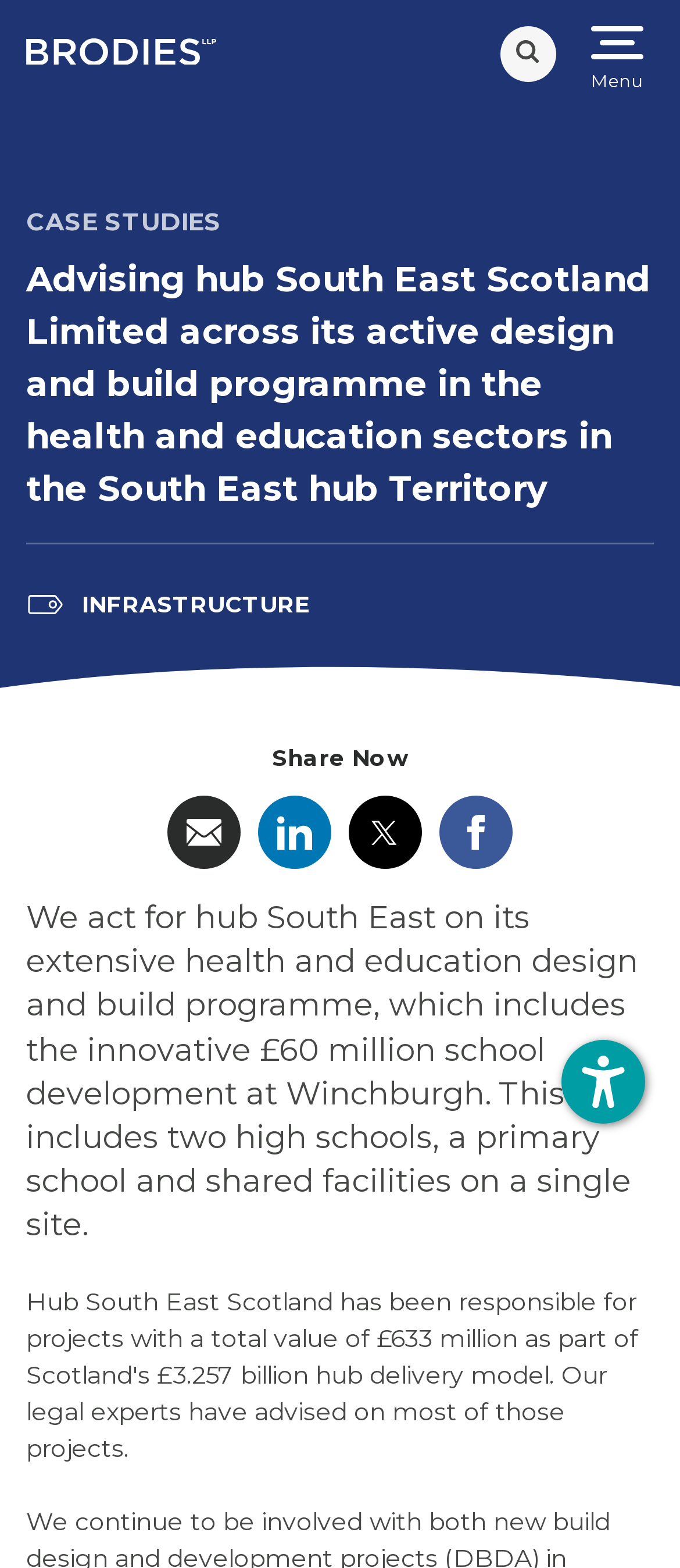Point out the bounding box coordinates of the section to click in order to follow this instruction: "Share via email".

[0.246, 0.507, 0.354, 0.554]